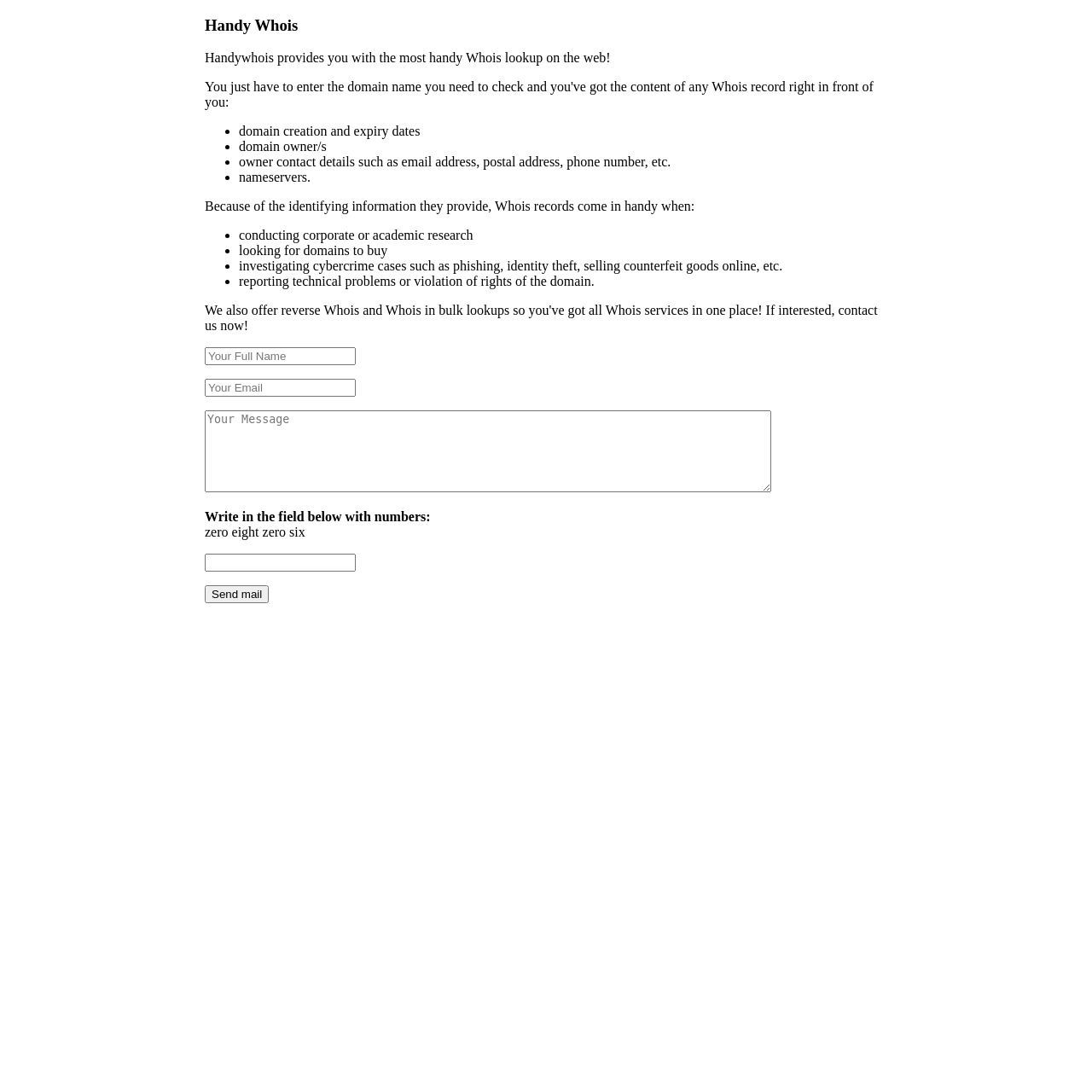What is required to send a message?
Look at the screenshot and respond with a single word or phrase.

Full Name and Email